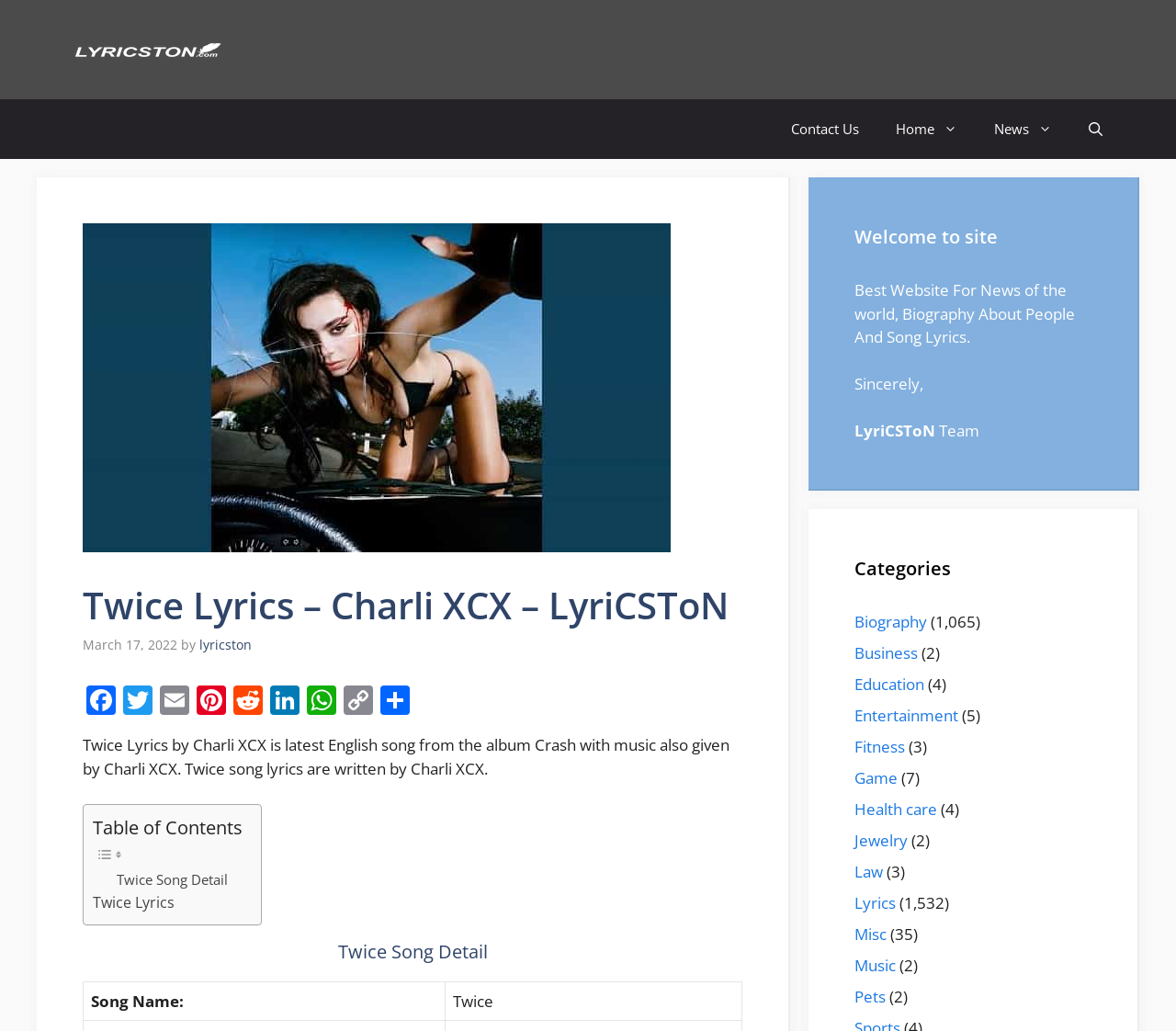Extract the bounding box coordinates for the HTML element that matches this description: "Copy Link". The coordinates should be four float numbers between 0 and 1, i.e., [left, top, right, bottom].

[0.289, 0.665, 0.32, 0.697]